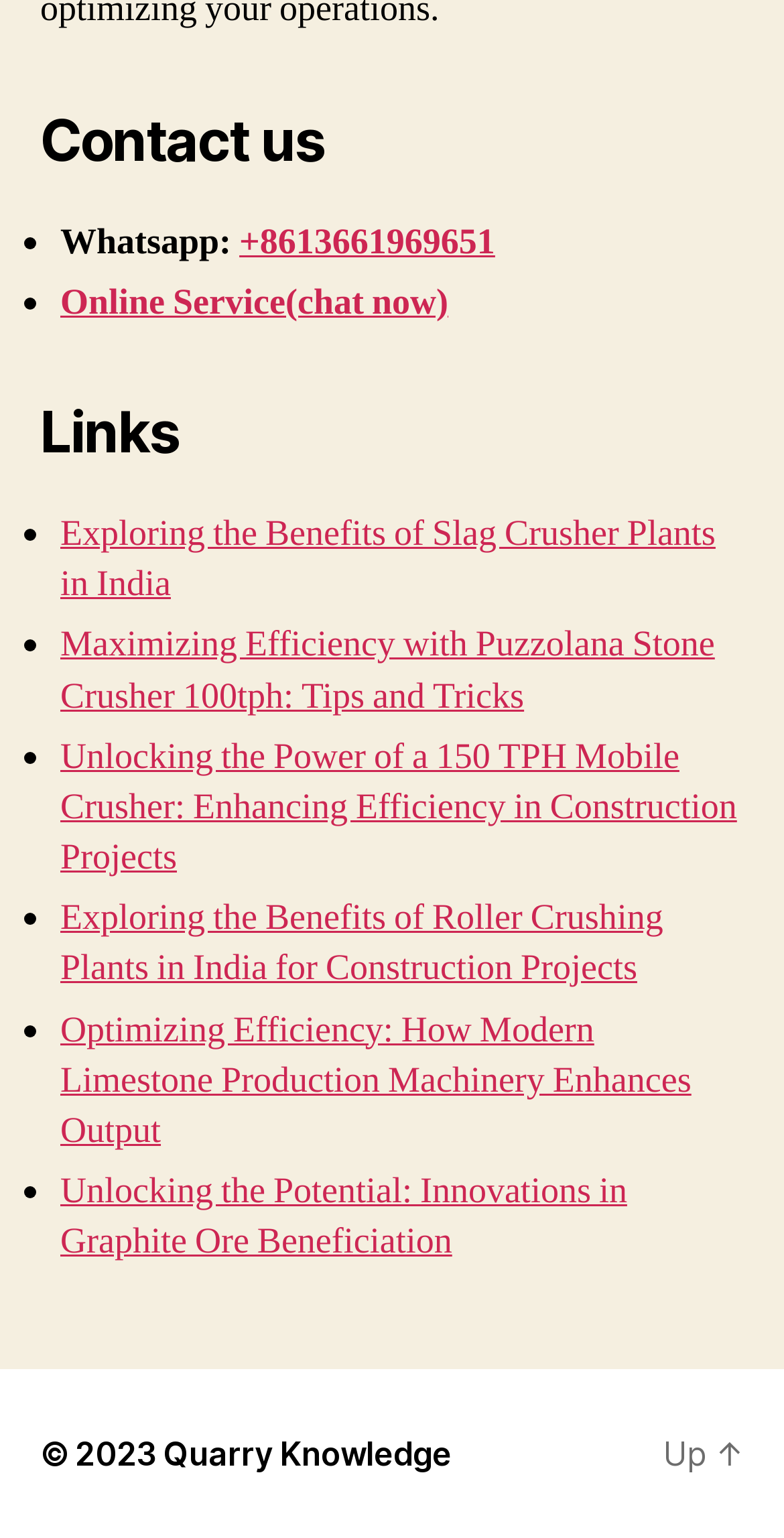Determine the coordinates of the bounding box for the clickable area needed to execute this instruction: "Contact us through Whatsapp".

[0.077, 0.142, 0.632, 0.172]